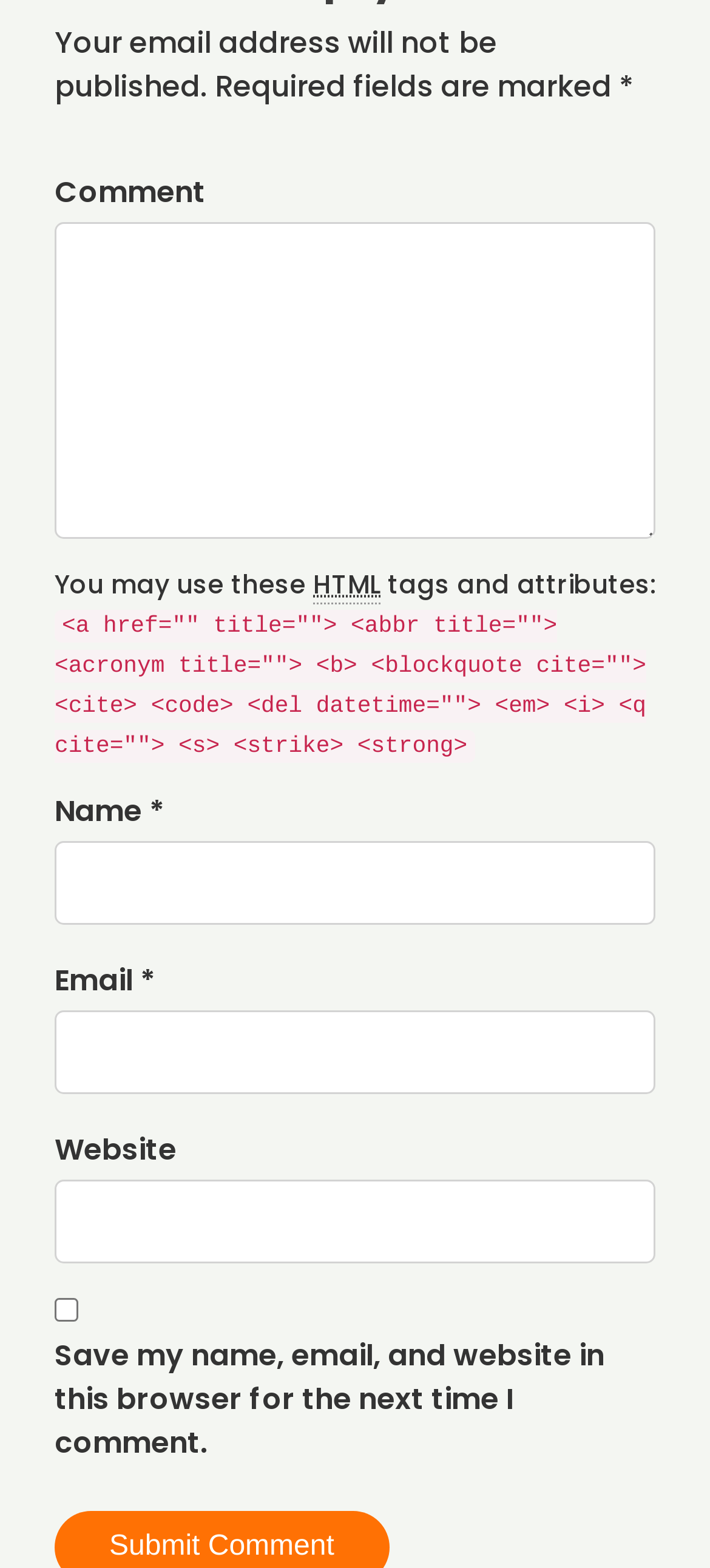Identify the bounding box for the UI element described as: "parent_node: Website name="url"". The coordinates should be four float numbers between 0 and 1, i.e., [left, top, right, bottom].

[0.077, 0.752, 0.923, 0.805]